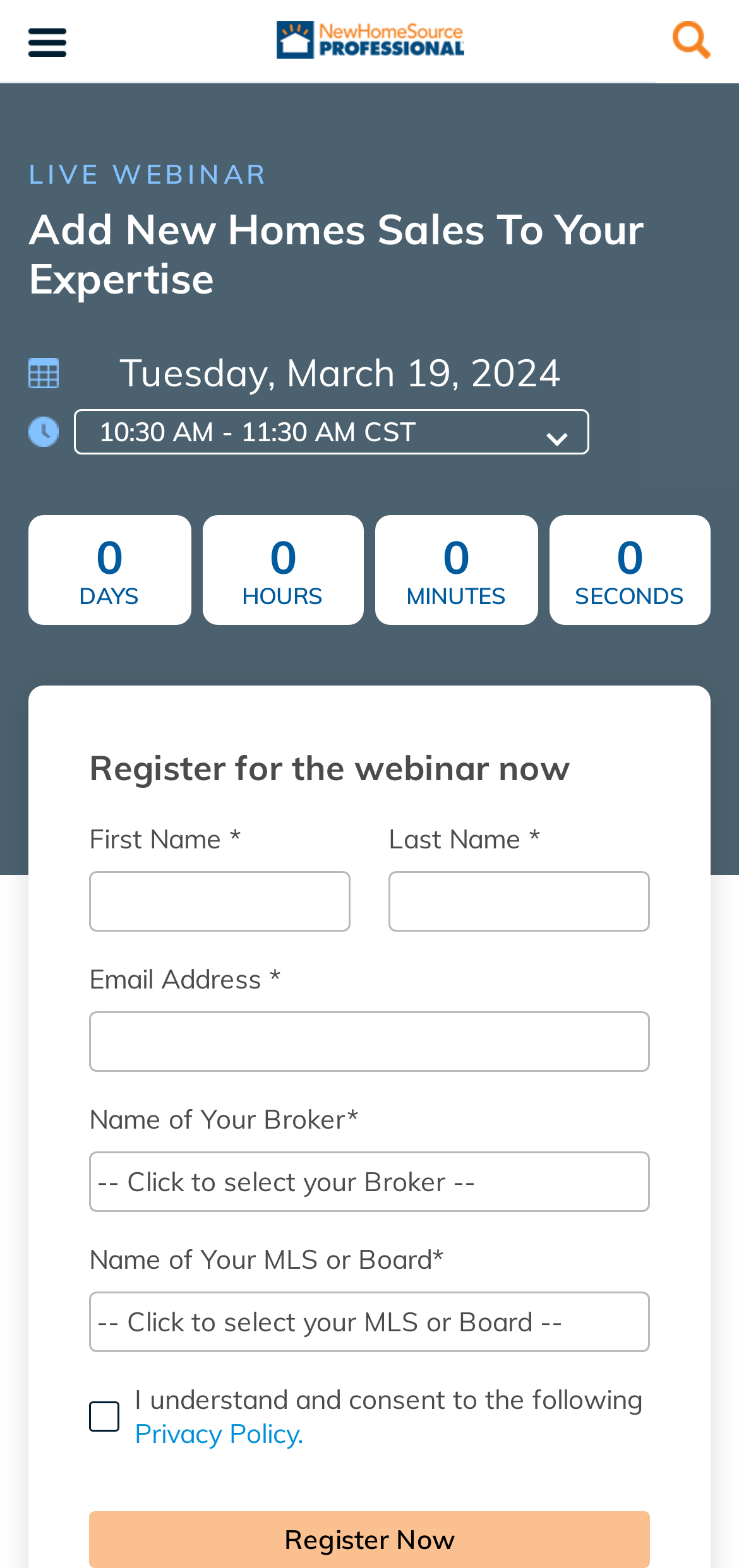Using the details from the image, please elaborate on the following question: What is the topic of the upcoming webinar?

Based on the webpage, I can see that the topic of the upcoming webinar is related to new homes sales. This is inferred from the heading 'Add New Homes Sales To Your Expertise' and the context of the webpage, which is about registering for a webinar on selling new homes.